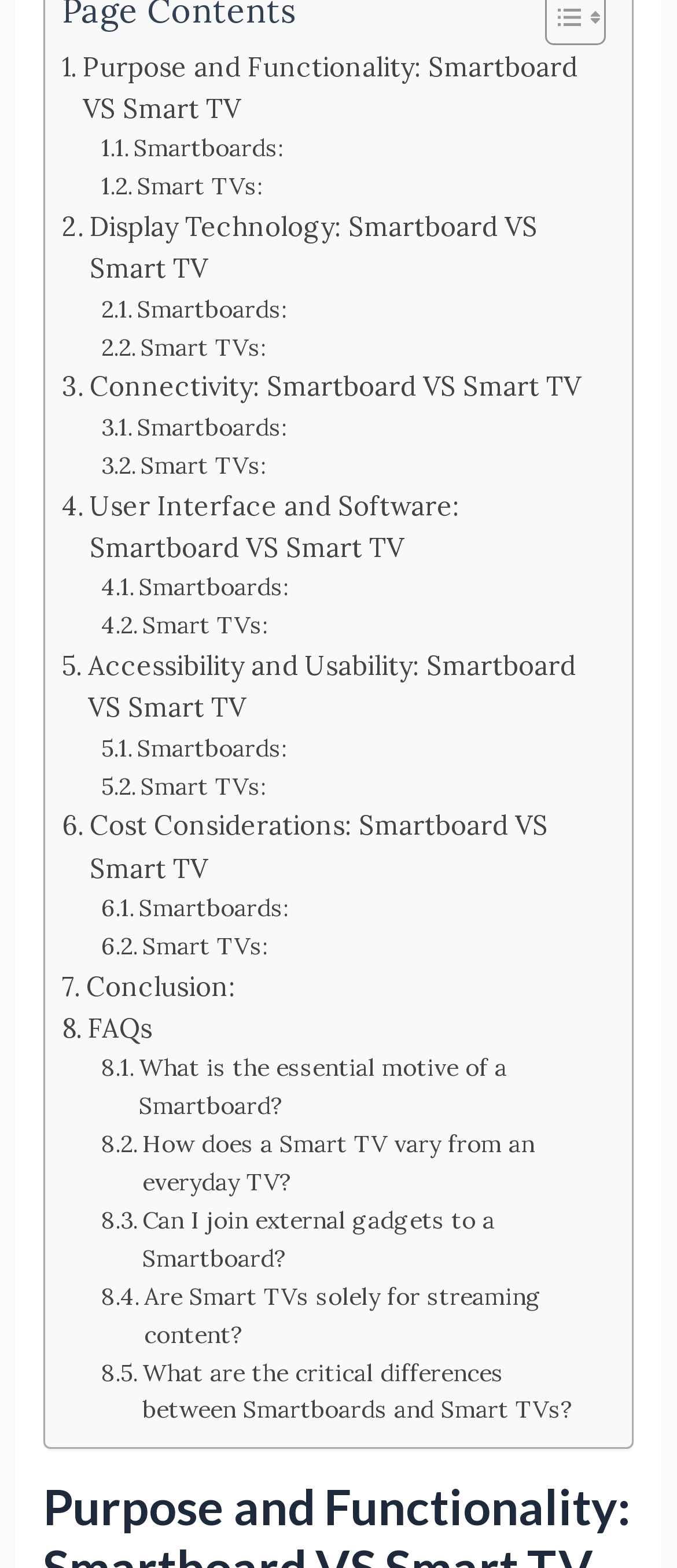Could you find the bounding box coordinates of the clickable area to complete this instruction: "Explore the user interface and software of Smart TVs"?

[0.15, 0.387, 0.395, 0.412]